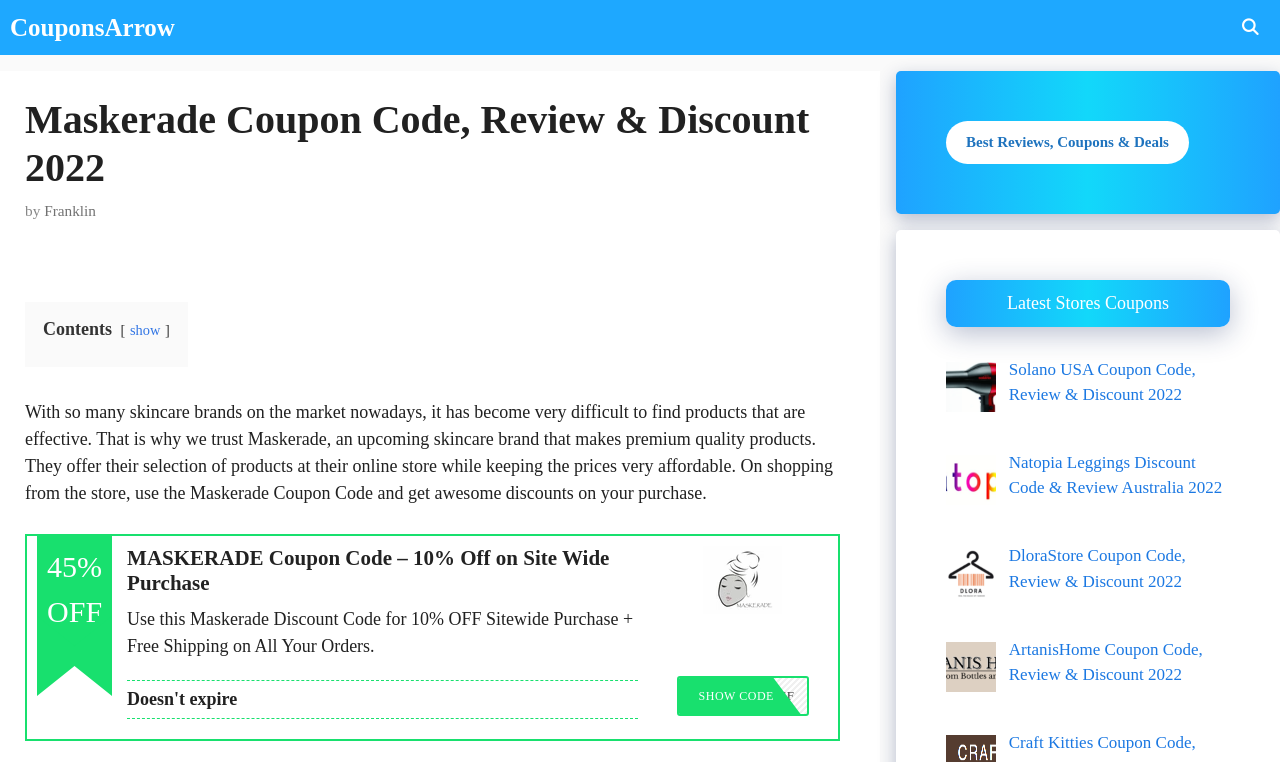Produce a meticulous description of the webpage.

This webpage is about Maskerade Coupon Code, offering 45% off discount on fruit mask machines with a limited time offer. At the top, there is a navigation bar with links to "Coupons" and "Open Search Bar". Below the navigation bar, there is a header section with a title "Maskerade Coupon Code, Review & Discount 2022" and a subtitle "by Franklin". 

To the right of the header section, there is a table of contents with a link to "show" more content. Below the header section, there is a paragraph of text describing Maskerade as a trusted skincare brand that offers premium quality products at affordable prices, and the use of Maskerade Coupon Code to get discounts on purchases.

Further down, there is a section highlighting a 45% off discount offer, with a heading "MASKERADE Coupon Code – 10% Off on Site Wide Purchase" and a link to apply the coupon code. Below this section, there is an image of a coupon, and a link to "10OFF SHOW CODE". 

On the right side of the page, there is a complementary section with a heading "Best Reviews, Coupons & Deals" and a subheading "Latest Stores Coupons". This section lists several coupons and deals from other stores, including Solano USA, Natopia Leggings, Dlorastore, and Artanis Home, each with an image and a link to the coupon code.